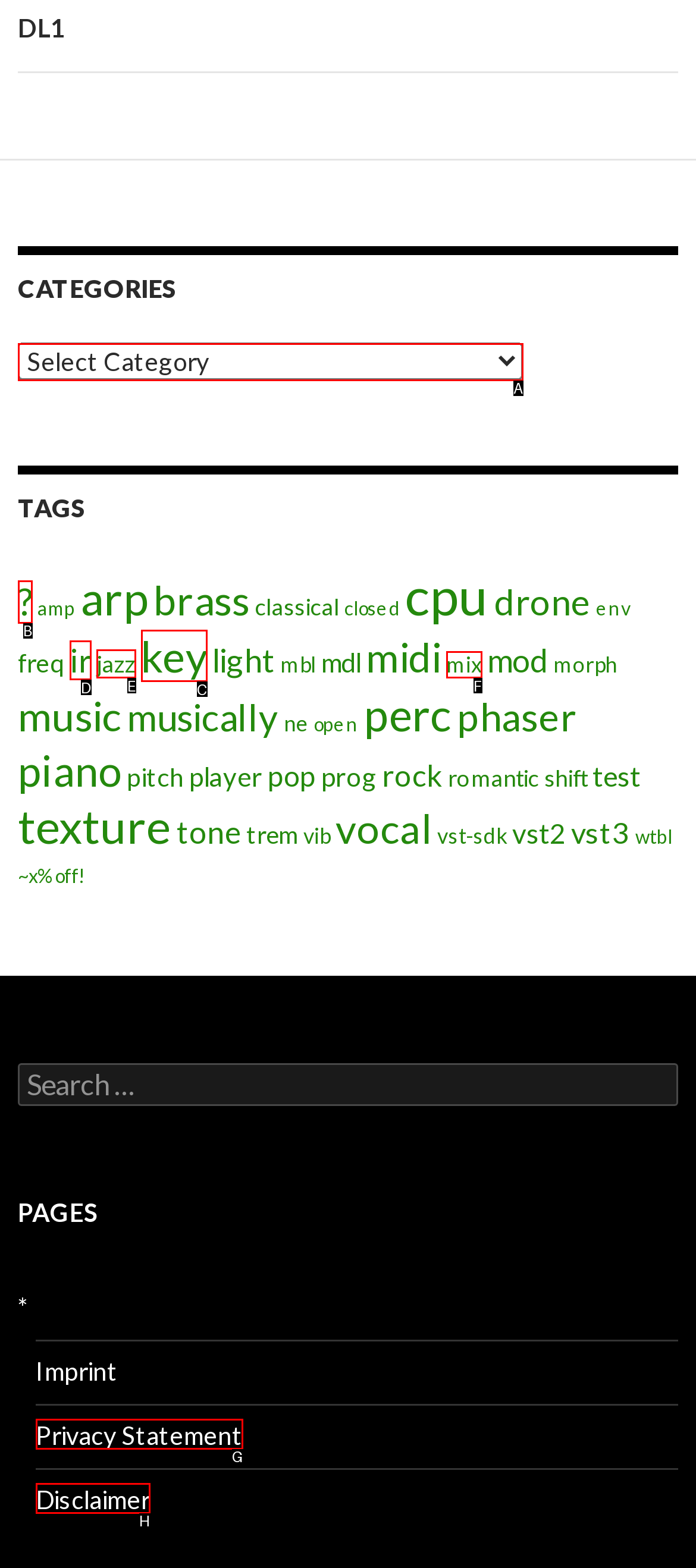Identify the HTML element that matches the description: Privacy Statement
Respond with the letter of the correct option.

G